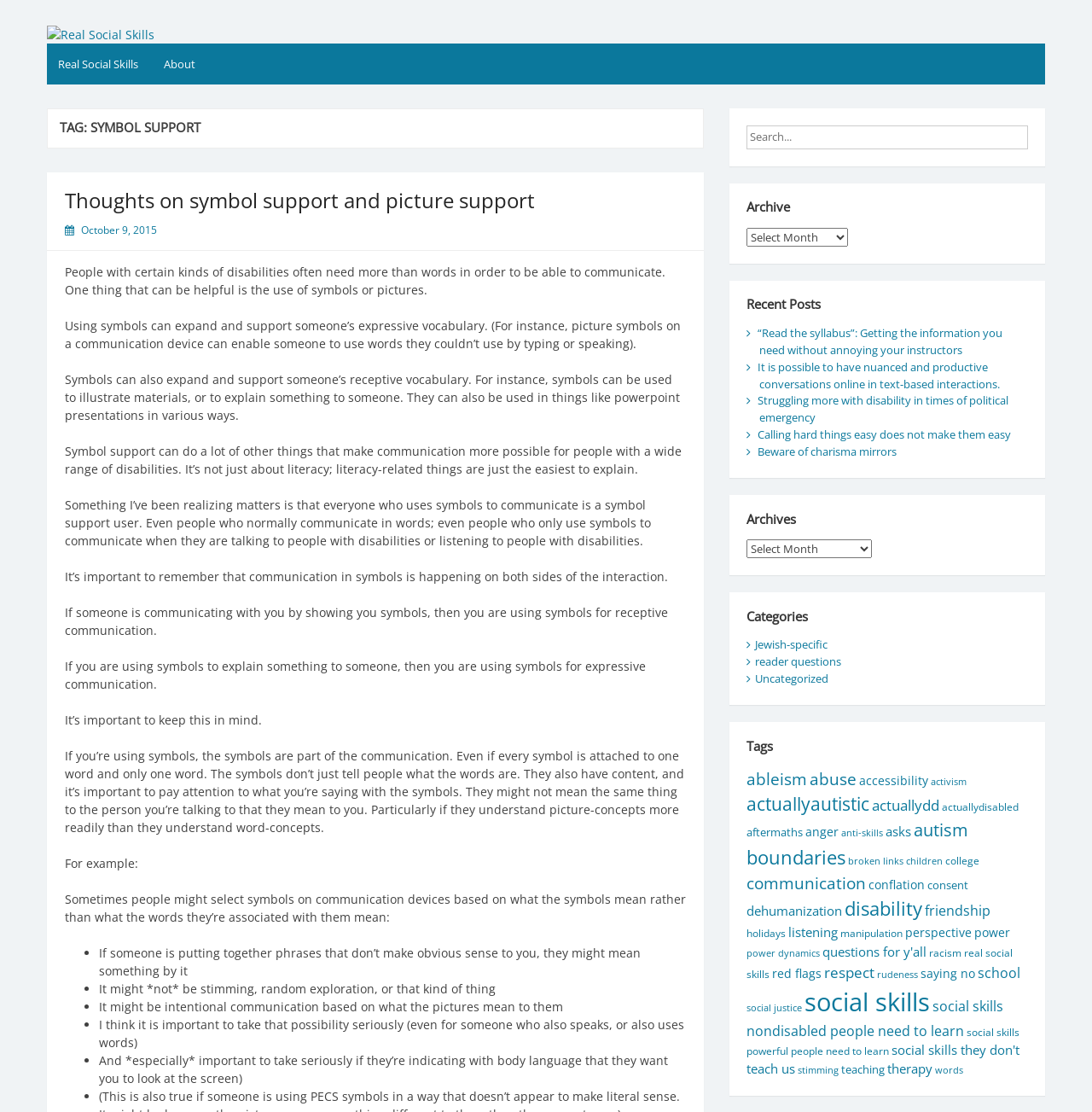What is the importance of paying attention to symbol content?
Answer the question with as much detail as possible.

The webpage emphasizes the importance of paying attention to the content of symbols used in communication, as they can have different meanings to different people. Failing to consider the symbolic meaning can lead to miscommunication, which can be avoided by being mindful of the symbols used and their potential interpretations.